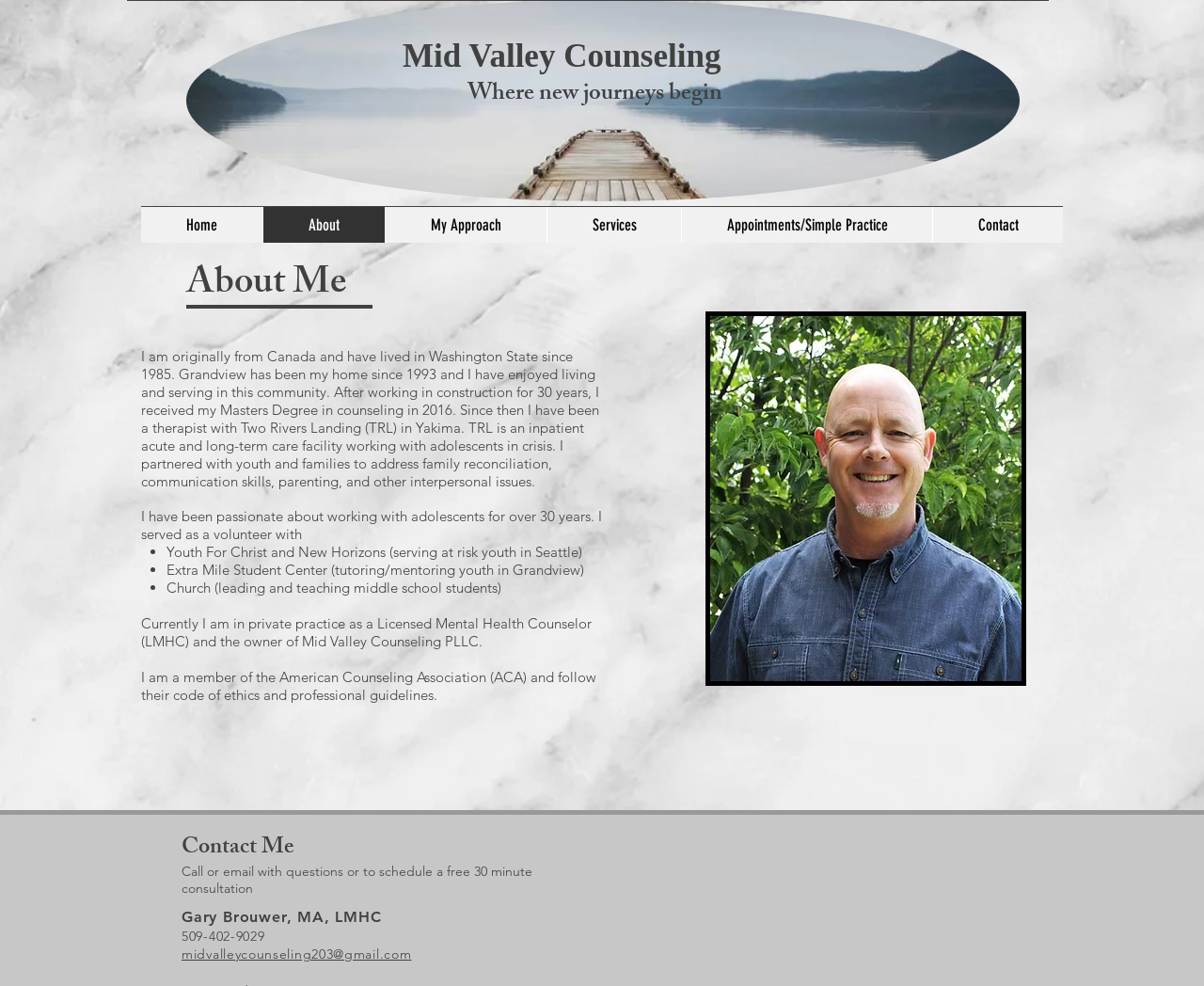Provide the bounding box coordinates of the area you need to click to execute the following instruction: "Click the 'About' link".

[0.218, 0.21, 0.32, 0.246]